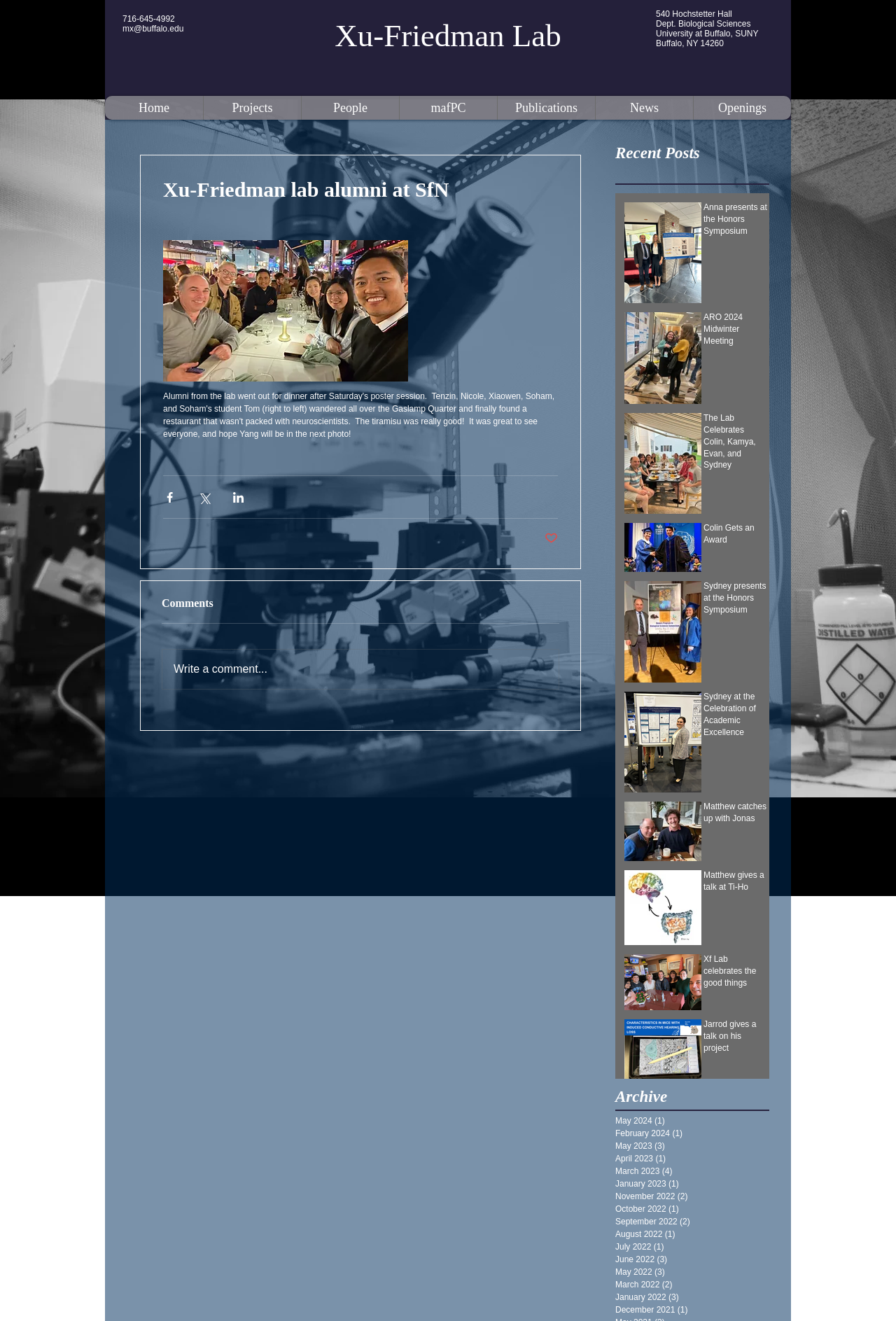What is the purpose of the 'Archive' section?
Deliver a detailed and extensive answer to the question.

The 'Archive' section appears to provide a way to access past posts or news articles, as it lists dates and numbers of posts for each month. This suggests that users can click on these links to view older content.